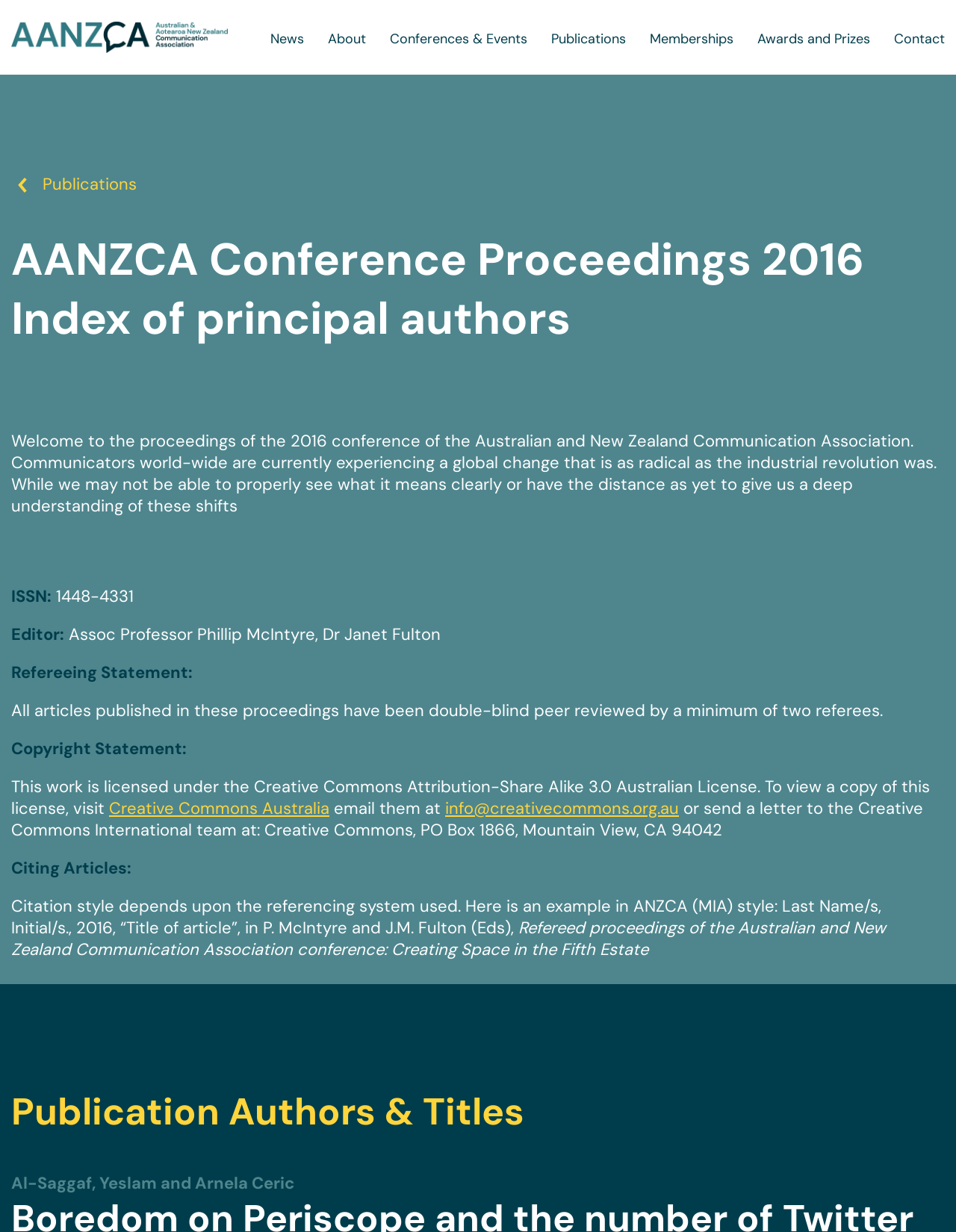Locate and provide the bounding box coordinates for the HTML element that matches this description: "alt="AANZCA Logo"".

[0.012, 0.018, 0.238, 0.043]